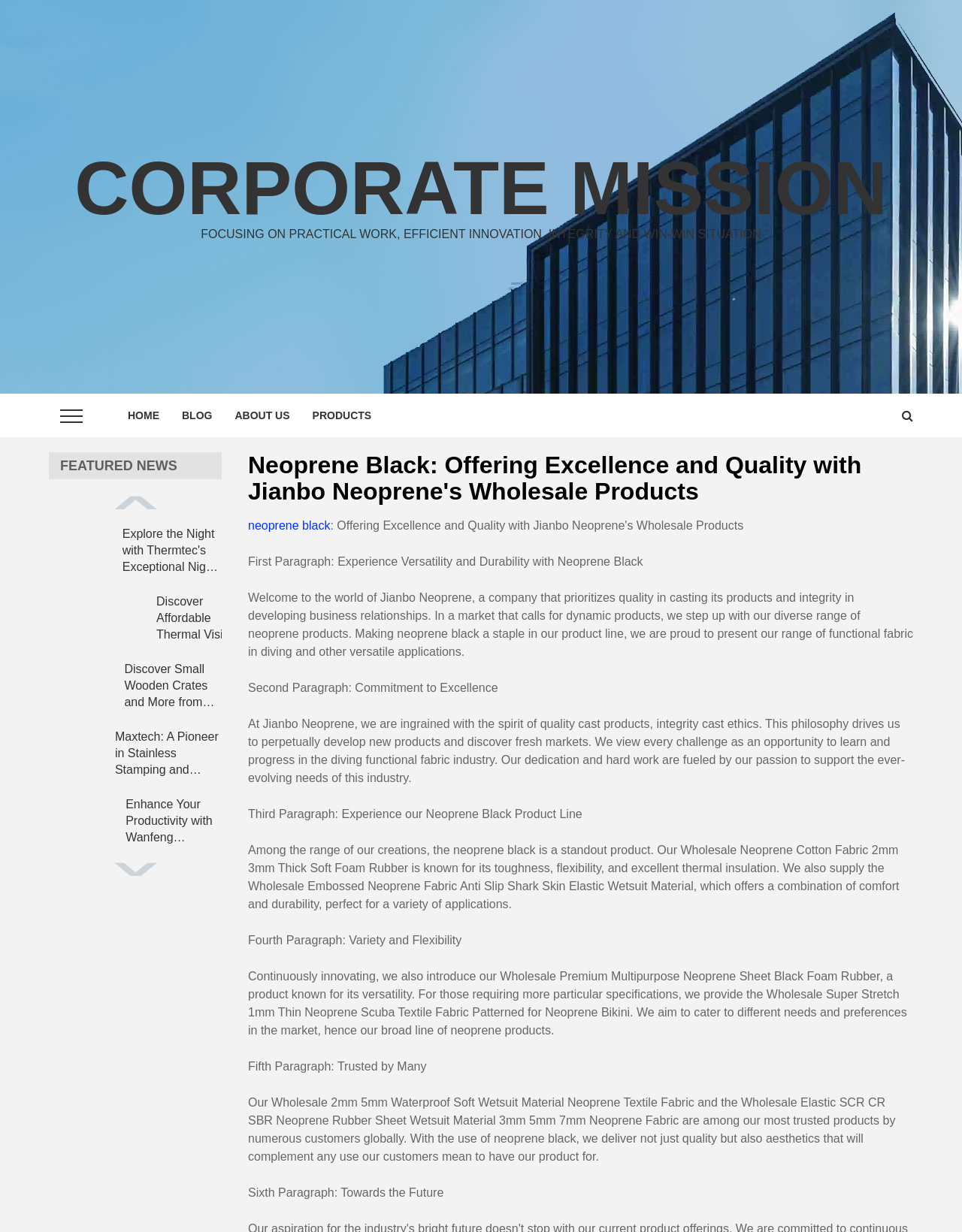Create a detailed summary of all the visual and textual information on the webpage.

This webpage is about Jianbo Neoprene, a company that offers high-quality neoprene products, particularly neoprene black. At the top of the page, there is a corporate mission statement that emphasizes practical work, innovation, integrity, and mutual benefit. Below this, there is a primary menu with links to "HOME", "BLOG", "ABOUT US", and "PRODUCTS".

The main content of the page is divided into sections, each with a heading and a brief description. The first section is about featured news, which includes five articles with images and captions. The articles are about various products, including night scopes, thermal vision scopes, wooden crates, stainless stamping, and AC compressor clutch pulleys.

Below the featured news section, there is a large block of text that introduces Jianbo Neoprene and its commitment to excellence. The text is divided into six paragraphs, each discussing a different aspect of the company's products and values. The paragraphs are separated by headings, and the text is written in a formal and professional tone.

Throughout the page, there are several links to specific products, including neoprene black, wholesale neoprene cotton fabric, and elastic neoprene rubber sheets. The page also includes several images of products, which are displayed in a grid layout. Overall, the webpage is well-organized and easy to navigate, with a clear focus on showcasing Jianbo Neoprene's products and values.